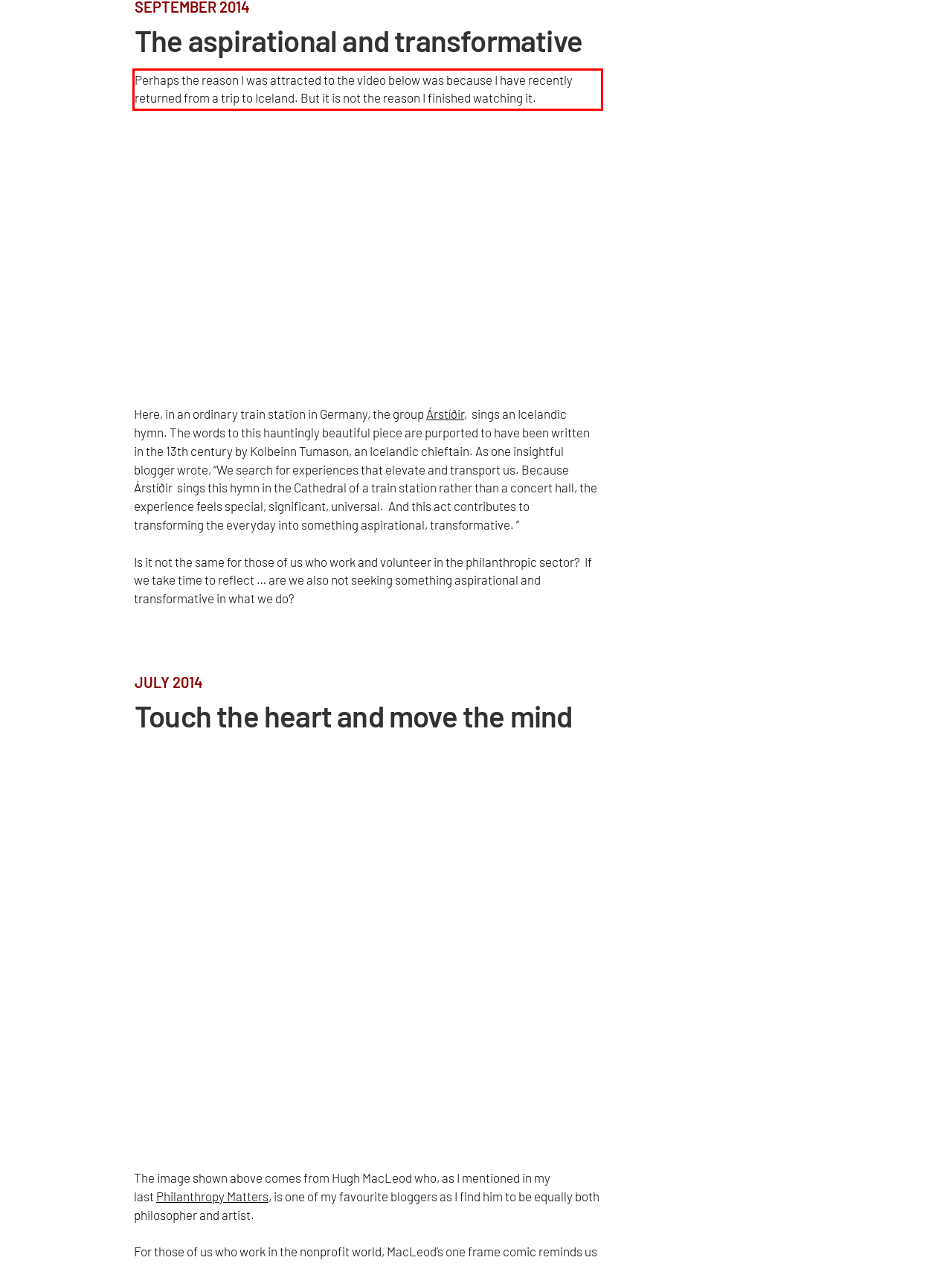Given a webpage screenshot, locate the red bounding box and extract the text content found inside it.

Perhaps the reason I was attracted to the video below was because I have recently returned from a trip to Iceland. But it is not the reason I finished watching it.